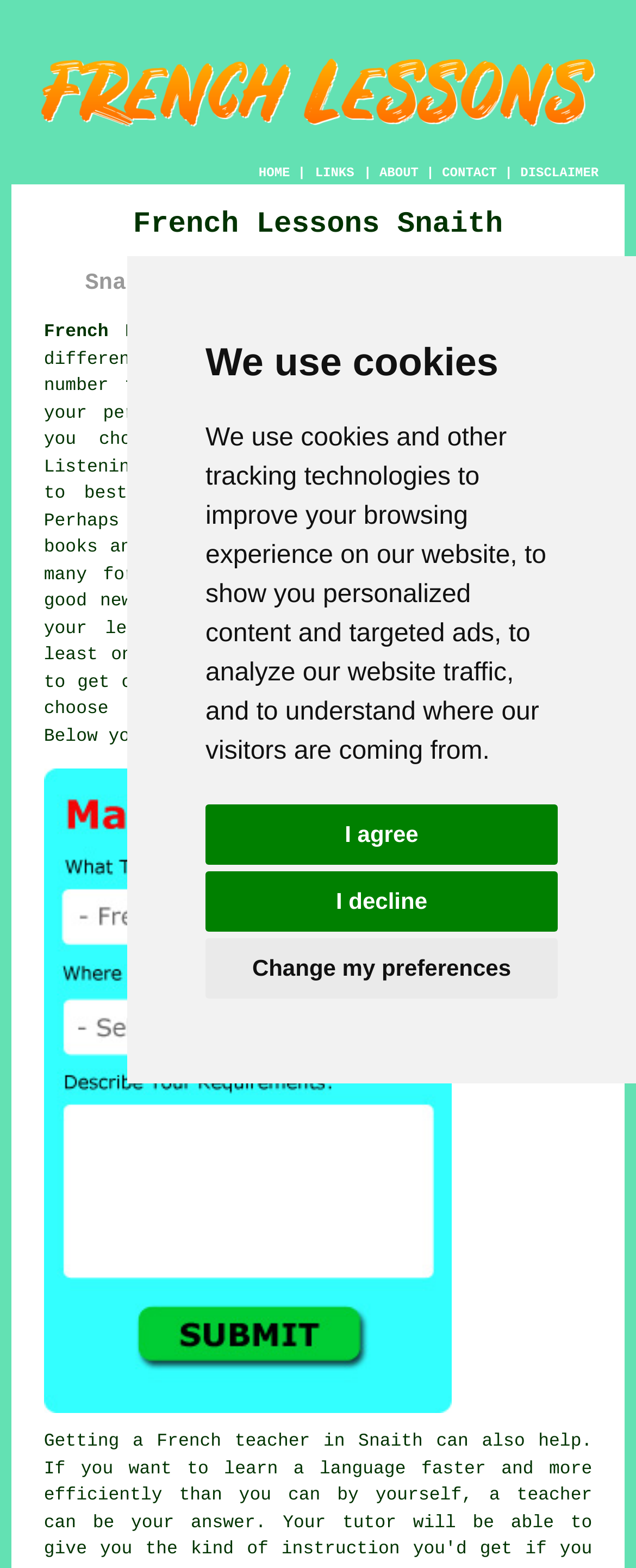Determine the bounding box coordinates of the element's region needed to click to follow the instruction: "read disclaimer". Provide these coordinates as four float numbers between 0 and 1, formatted as [left, top, right, bottom].

[0.818, 0.106, 0.941, 0.115]